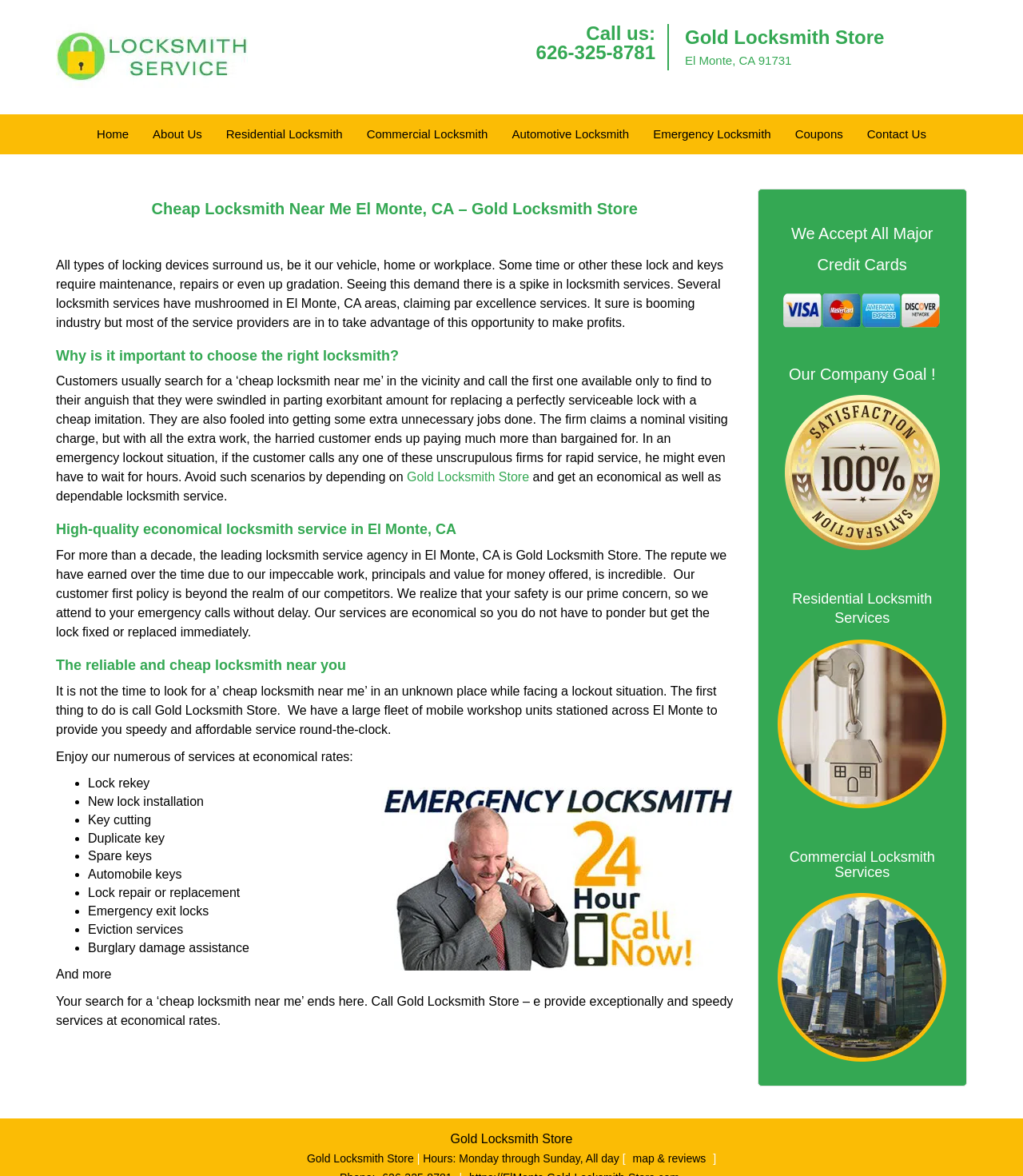Please provide a one-word or short phrase answer to the question:
What types of locksmith services are mentioned on the webpage?

Residential, commercial, automotive, emergency